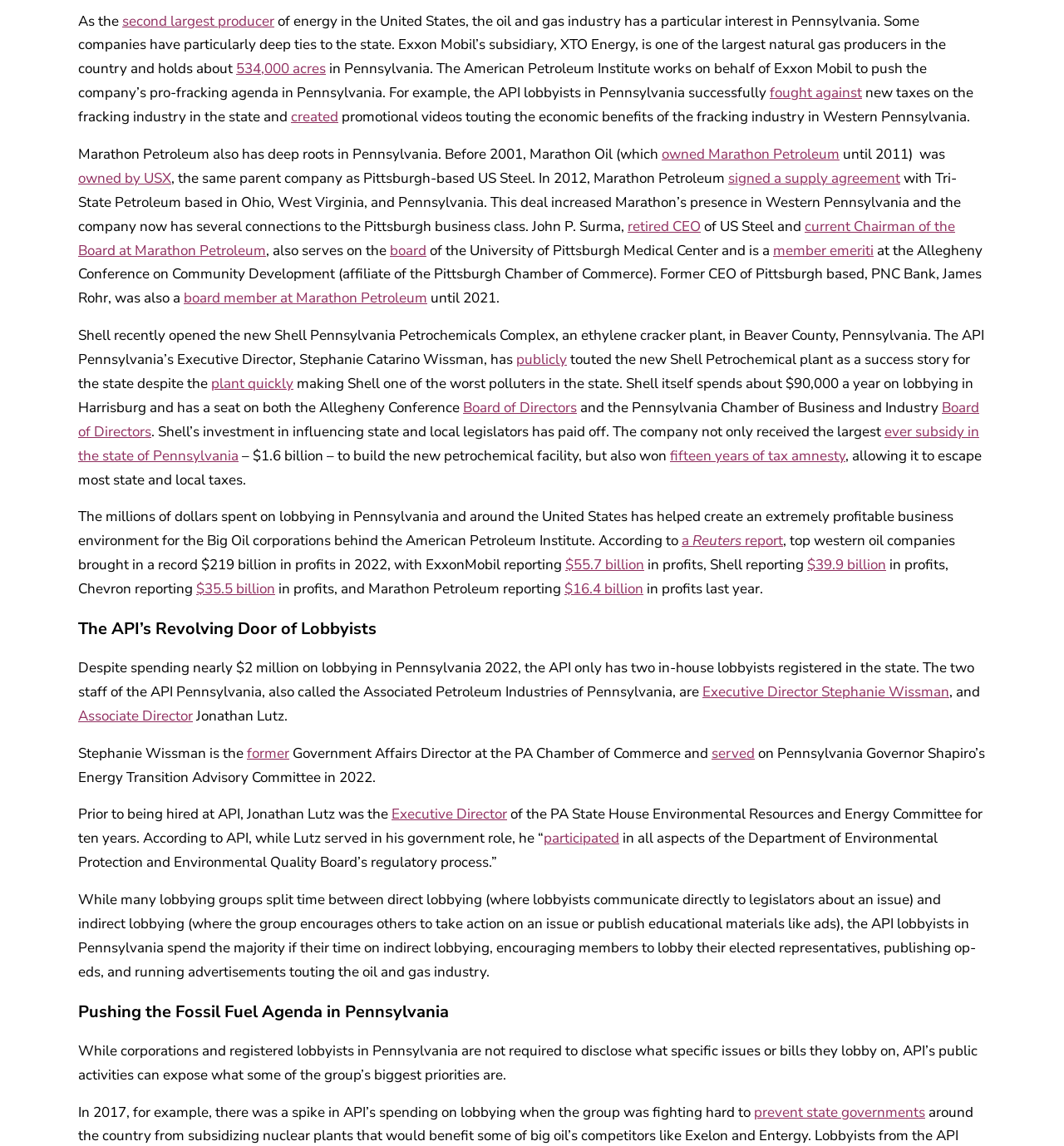Please locate the clickable area by providing the bounding box coordinates to follow this instruction: "click 'second largest producer'".

[0.115, 0.01, 0.258, 0.027]